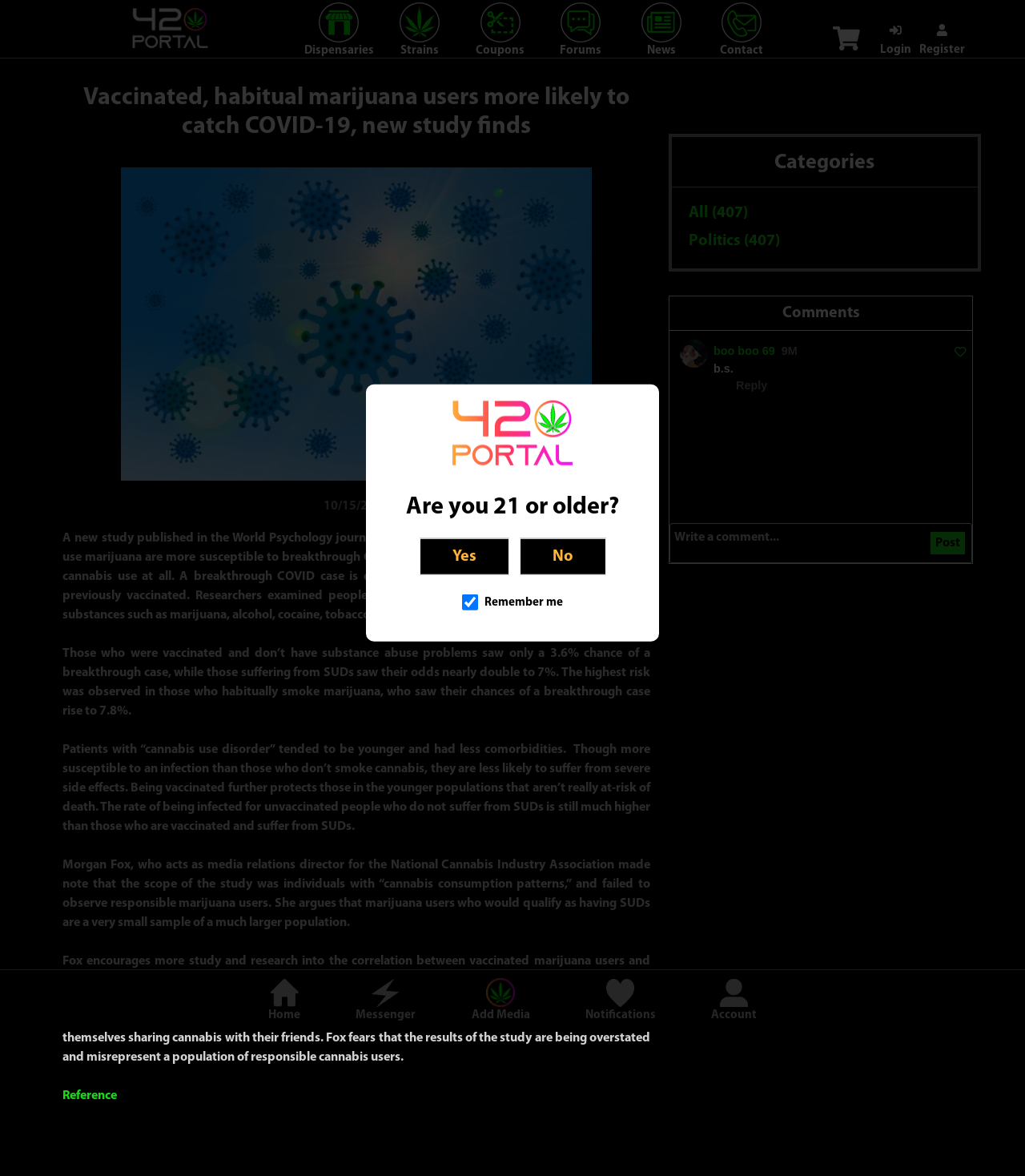Give a concise answer using one word or a phrase to the following question:
What is the name of the organization represented by Morgan Fox?

National Cannabis Industry Association